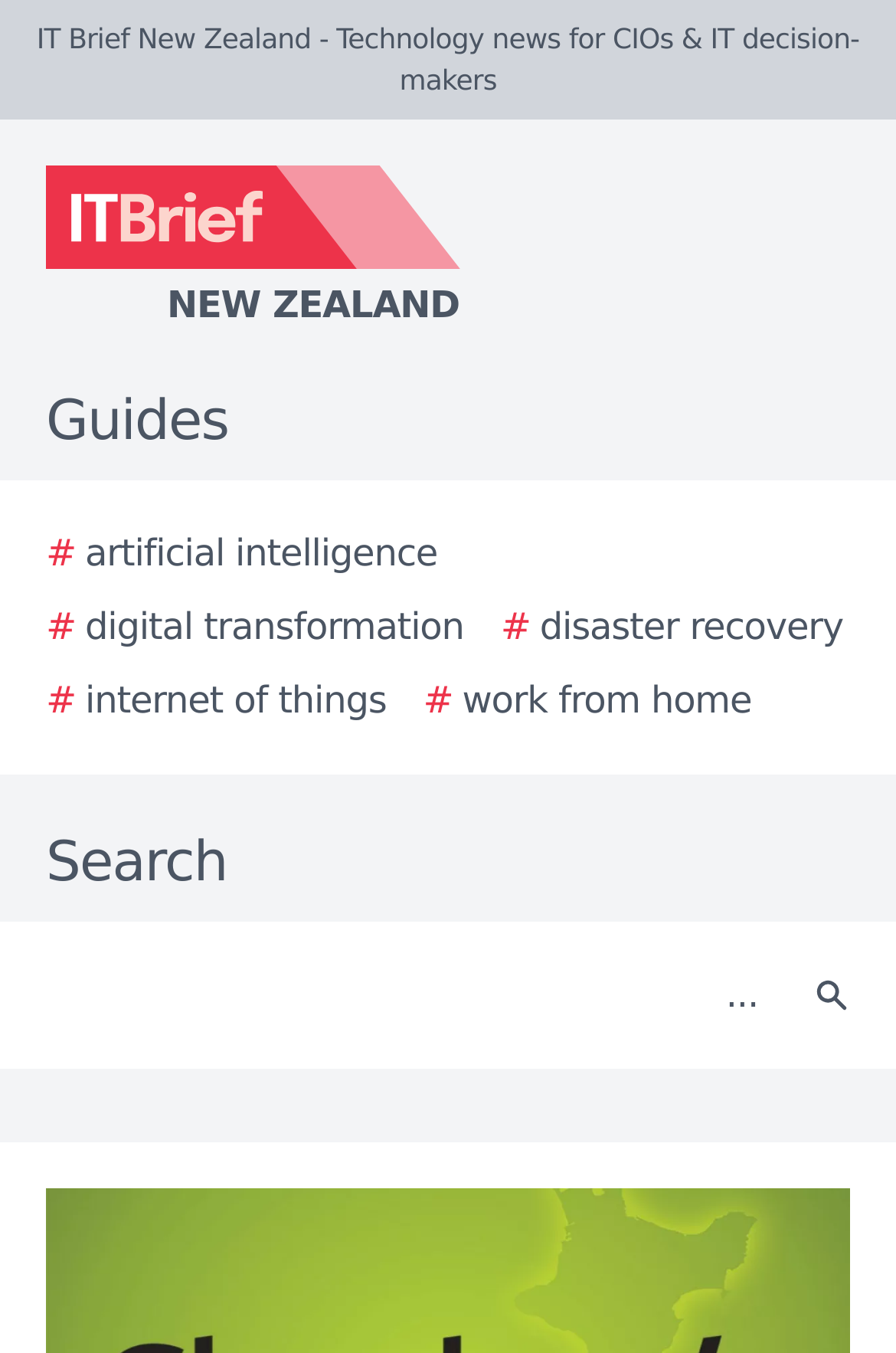Determine the bounding box coordinates of the area to click in order to meet this instruction: "Go to artificial intelligence guide".

[0.051, 0.389, 0.488, 0.43]